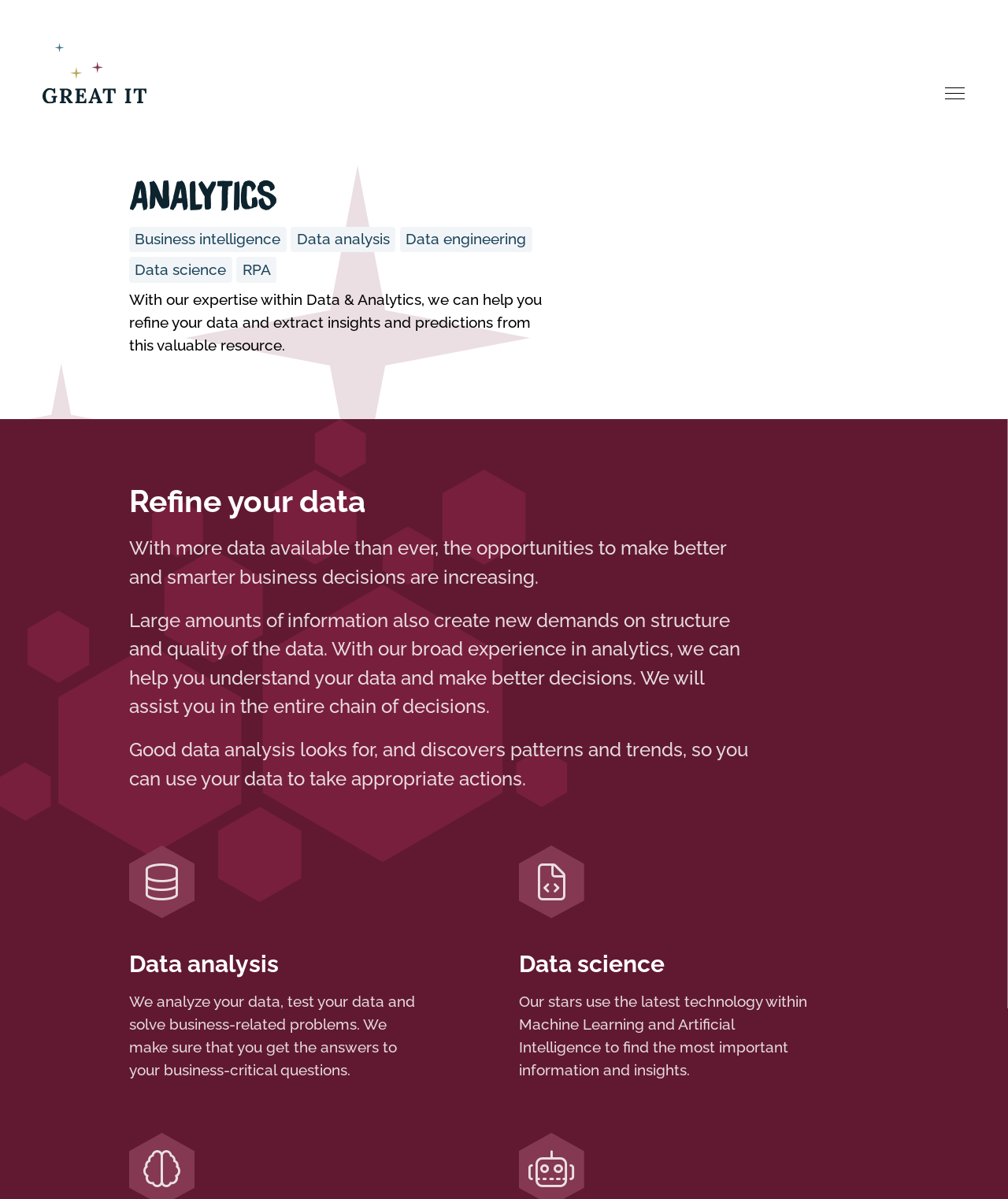What is the purpose of data analysis?
From the image, provide a succinct answer in one word or a short phrase.

Find patterns and trends